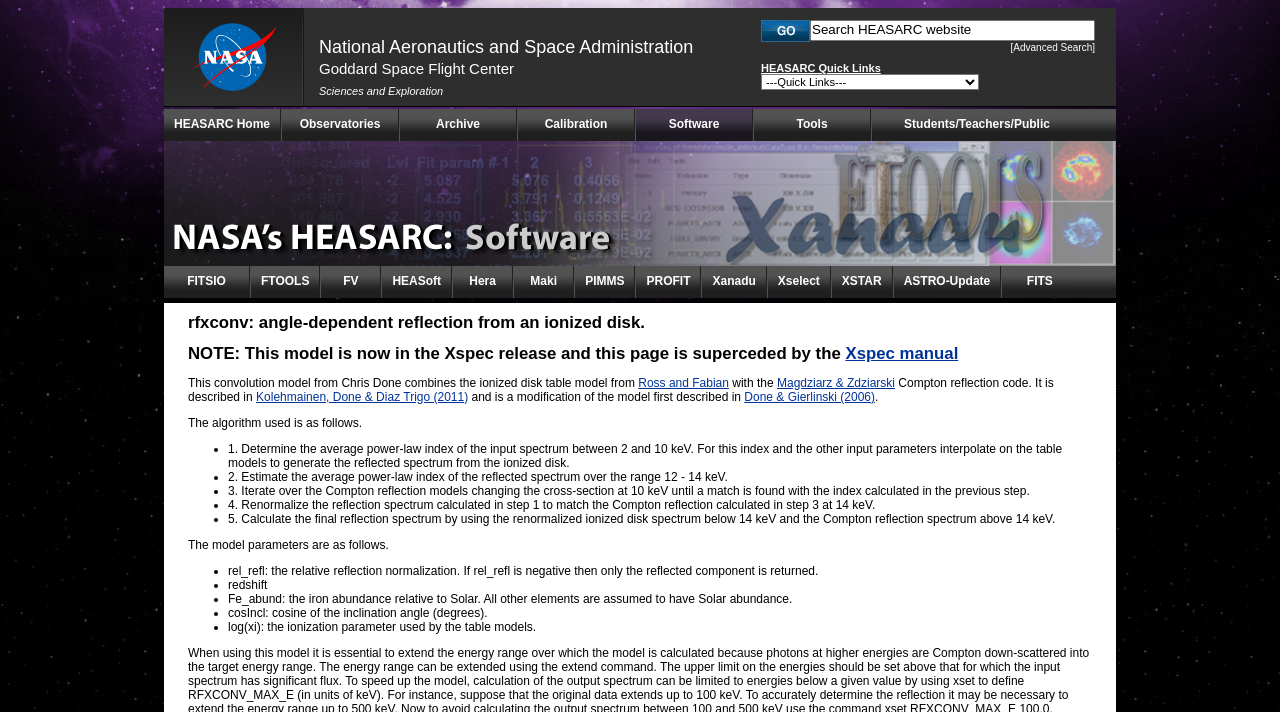Use a single word or phrase to answer the question: 
What is the purpose of the 'Search' button?

To search the HEASARC website